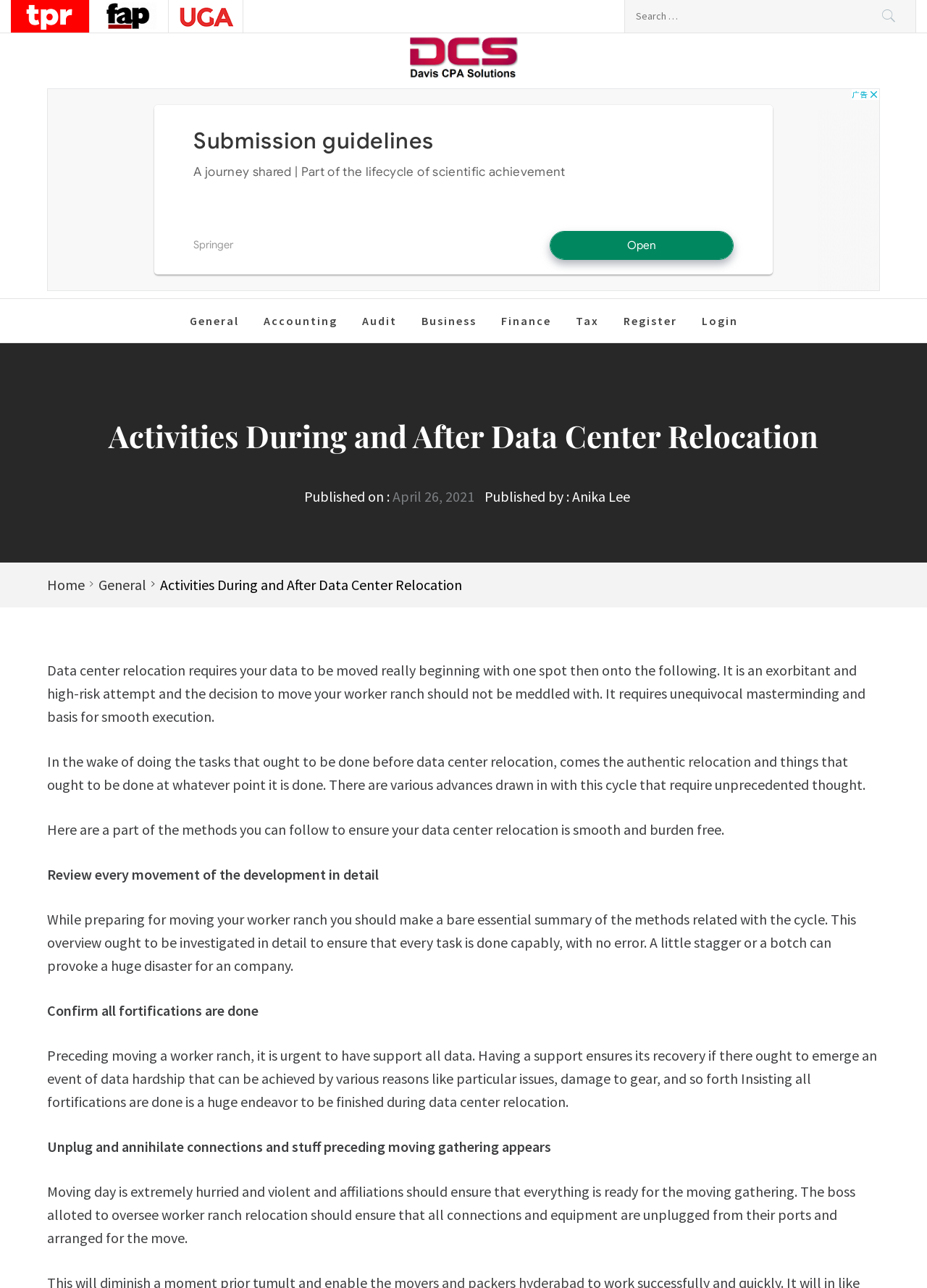Determine the bounding box coordinates for the HTML element mentioned in the following description: "aria-label="Advertisement" name="aswift_1" title="Advertisement"". The coordinates should be a list of four floats ranging from 0 to 1, represented as [left, top, right, bottom].

[0.051, 0.068, 0.949, 0.226]